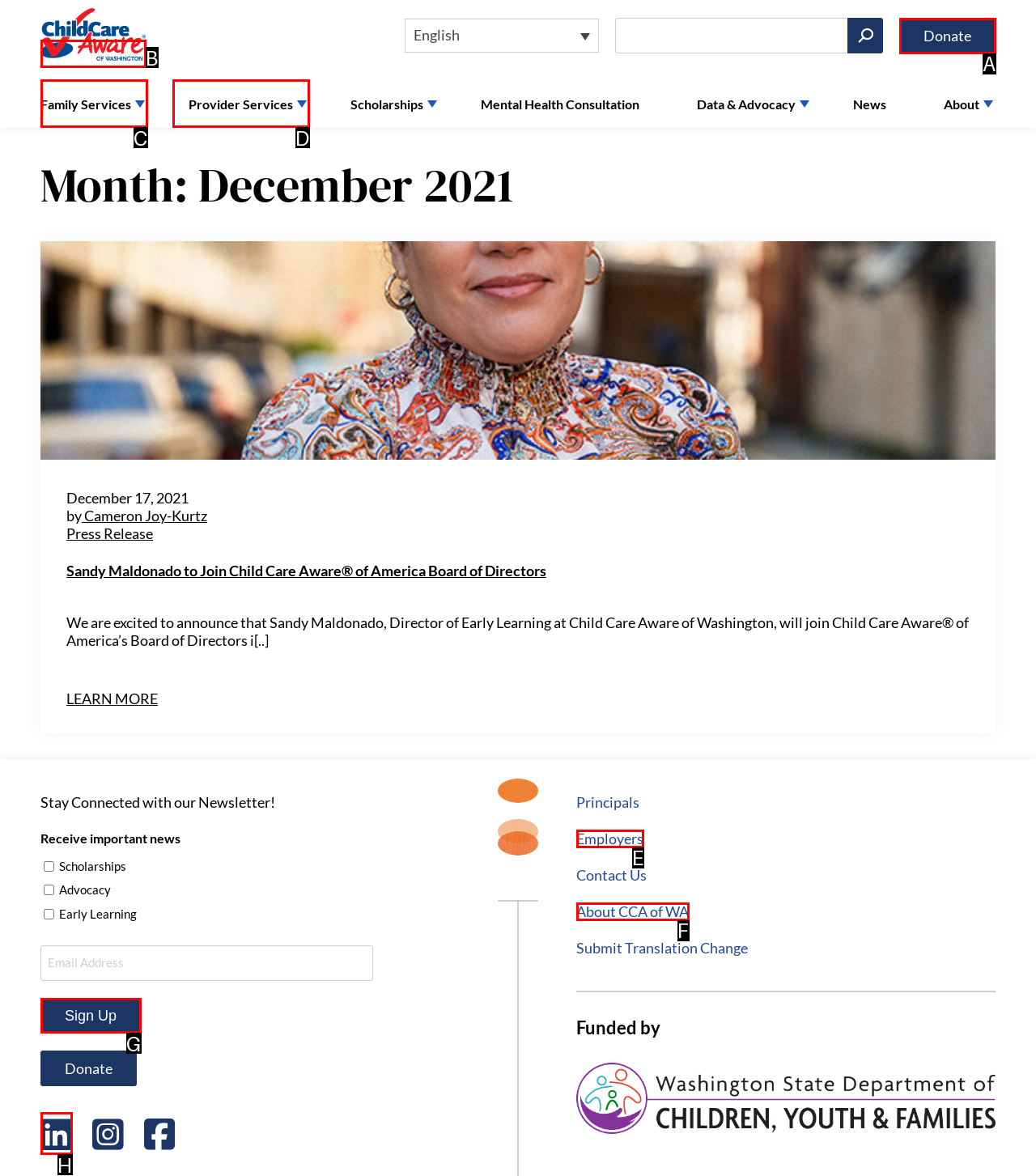From the options provided, determine which HTML element best fits the description: alt="Child Care Aware WA". Answer with the correct letter.

B